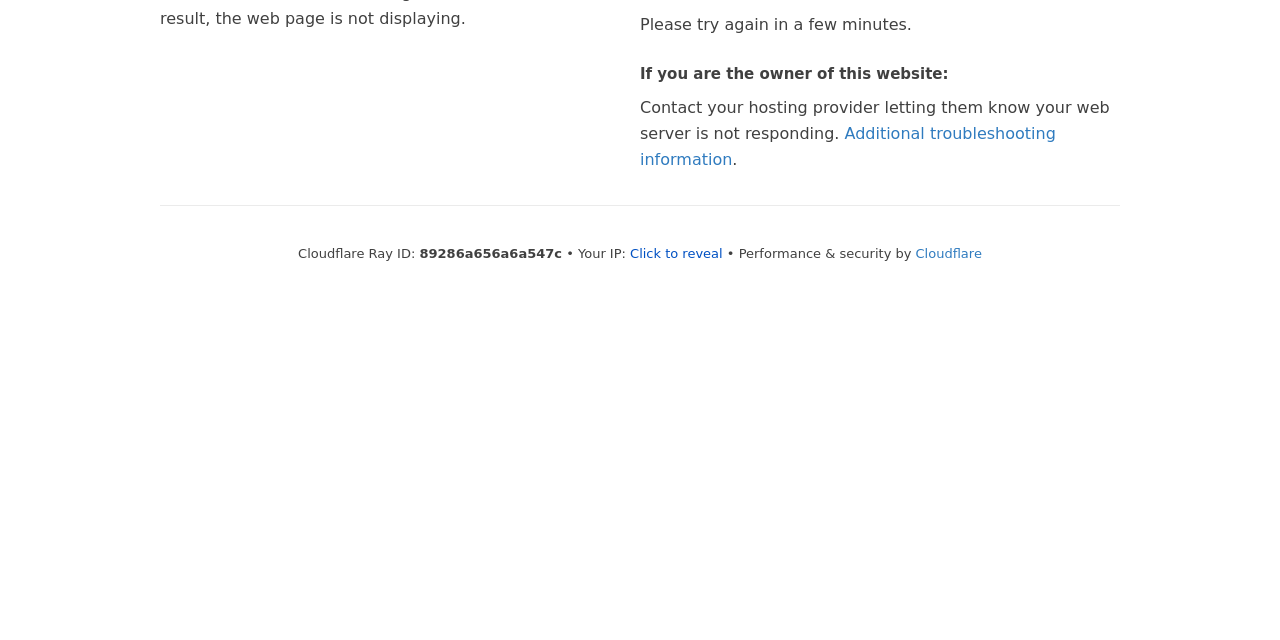Using the given description, provide the bounding box coordinates formatted as (top-left x, top-left y, bottom-right x, bottom-right y), with all values being floating point numbers between 0 and 1. Description: Cloudflare

[0.715, 0.384, 0.767, 0.407]